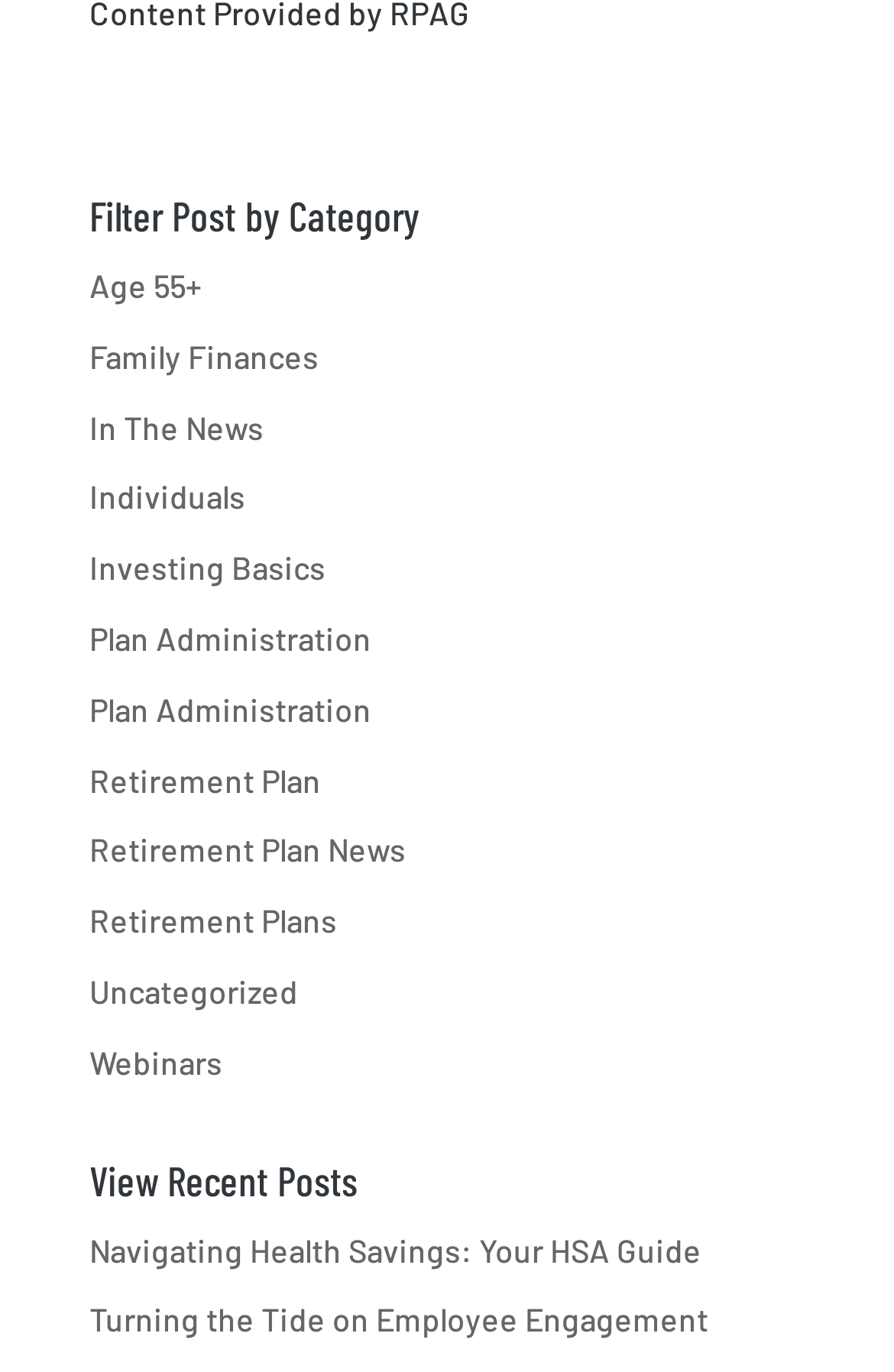Find the bounding box of the UI element described as follows: "Retirement Plan".

[0.1, 0.554, 0.359, 0.582]